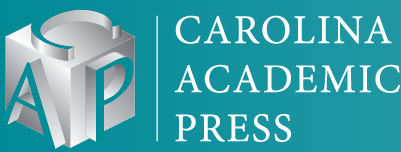Illustrate the scene in the image with a detailed description.

The image features the logo of Carolina Academic Press, prominently displayed in a modern and professional design. The logo incorporates a stylized three-dimensional element alongside the acronym "CAP," rendered in a sophisticated font. The color scheme is a calming teal, enhancing the logo's visibility and appeal. This logo represents a publishing company that specializes in academic and legal titles, reflecting their commitment to scholarly excellence. The branding is designed to be recognizable and distinct, making it an integral part of Carolina Academic Press's identity in the educational landscape.